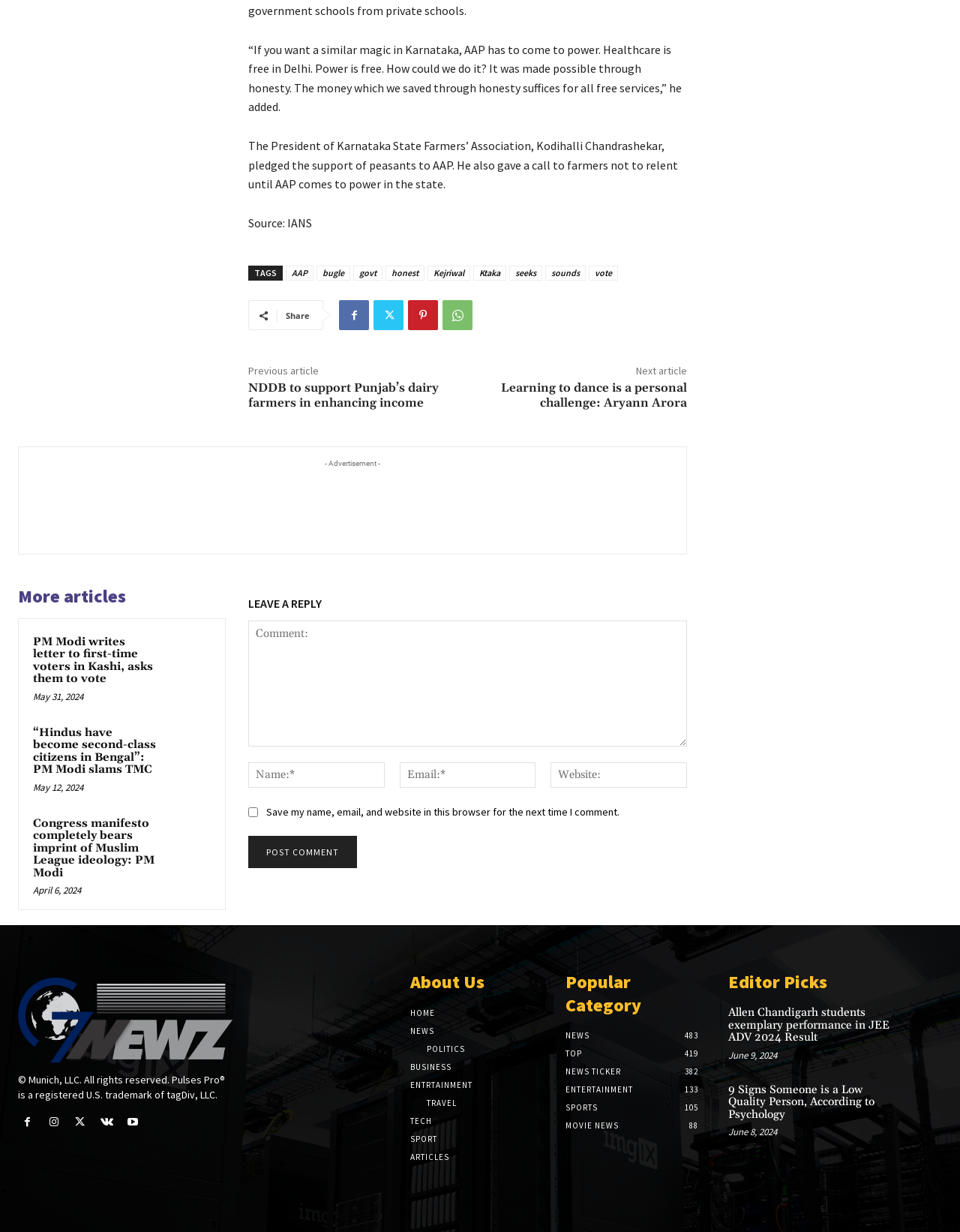Please give a succinct answer using a single word or phrase:
How many links are there in the 'TAGS' section?

6